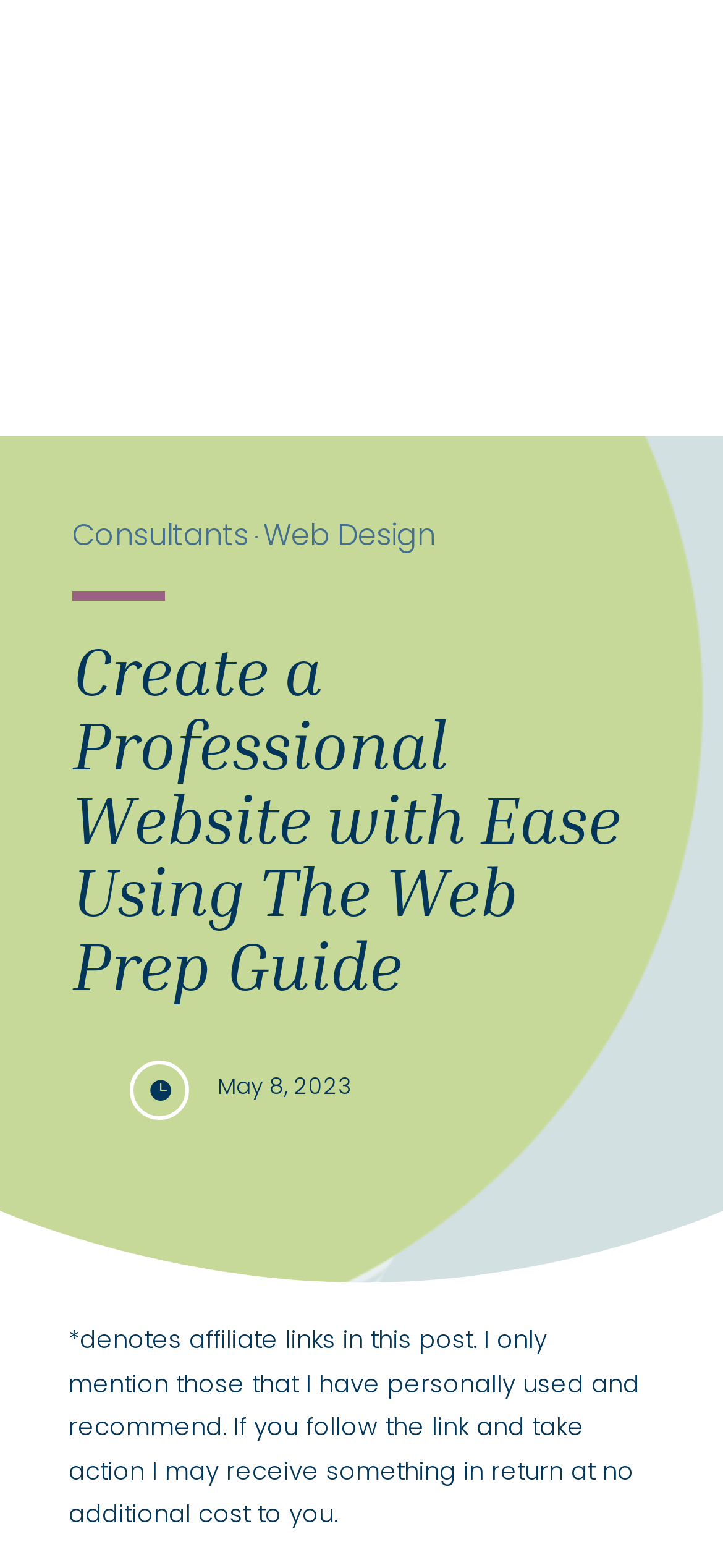Given the description: "Free Consult Call", determine the bounding box coordinates of the UI element. The coordinates should be formatted as four float numbers between 0 and 1, [left, top, right, bottom].

[0.246, 0.099, 0.754, 0.156]